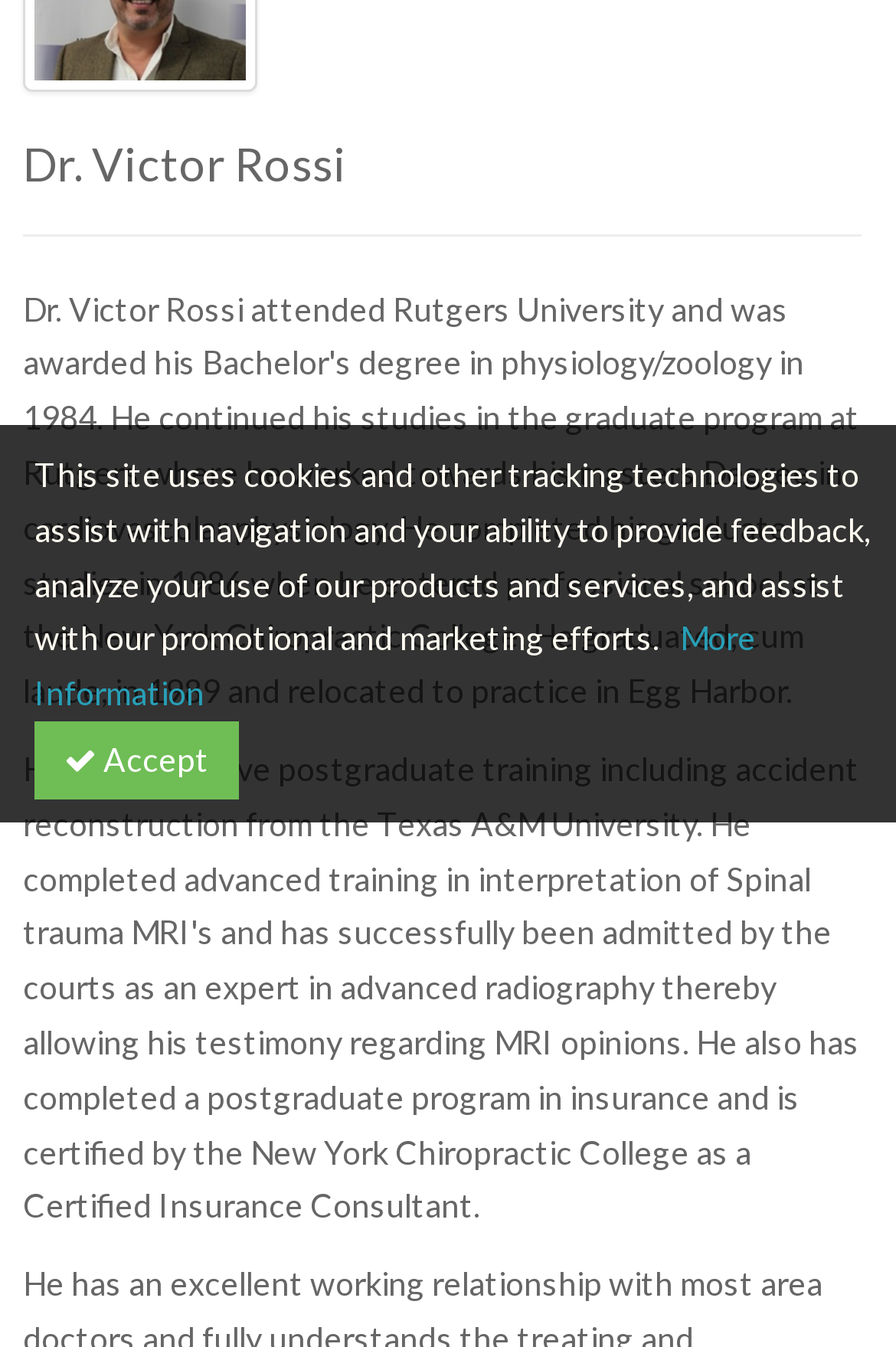Bounding box coordinates are given in the format (top-left x, top-left y, bottom-right x, bottom-right y). All values should be floating point numbers between 0 and 1. Provide the bounding box coordinate for the UI element described as: Find a Doctor

[0.202, 0.548, 0.798, 0.623]